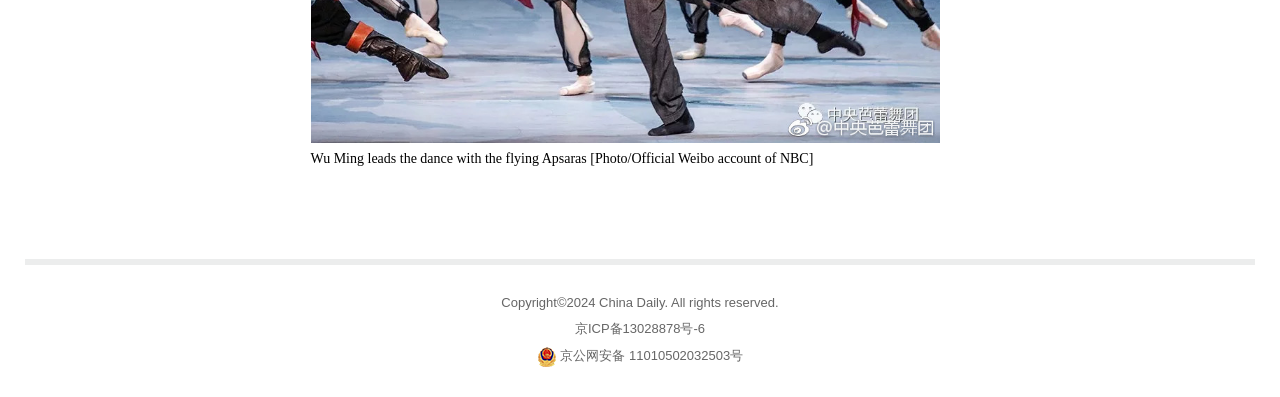What is the event depicted in the image? From the image, respond with a single word or brief phrase.

Dance